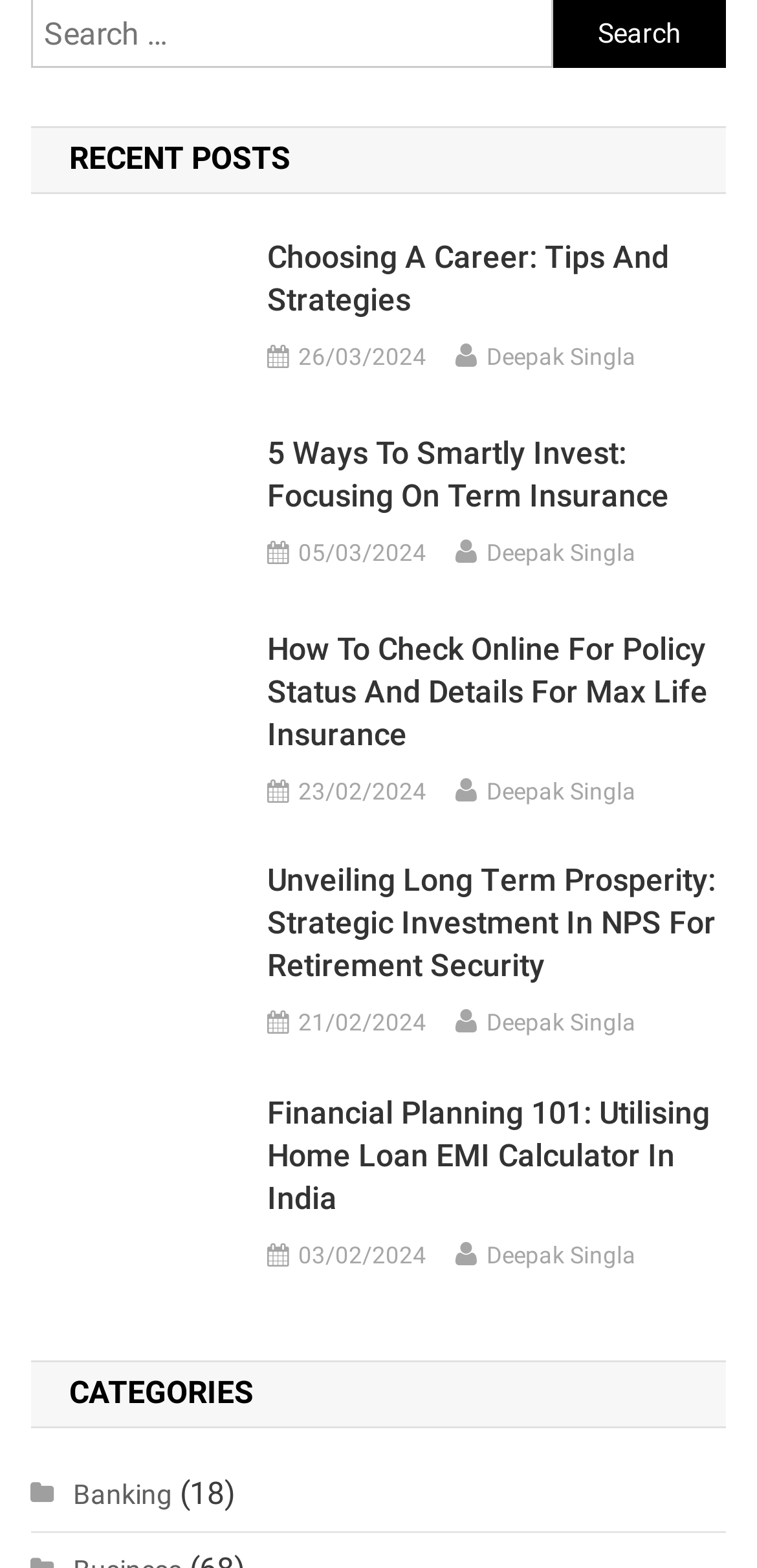What is the title of the post with the image 'home loan calculator'?
Please provide a single word or phrase in response based on the screenshot.

Financial Planning 101